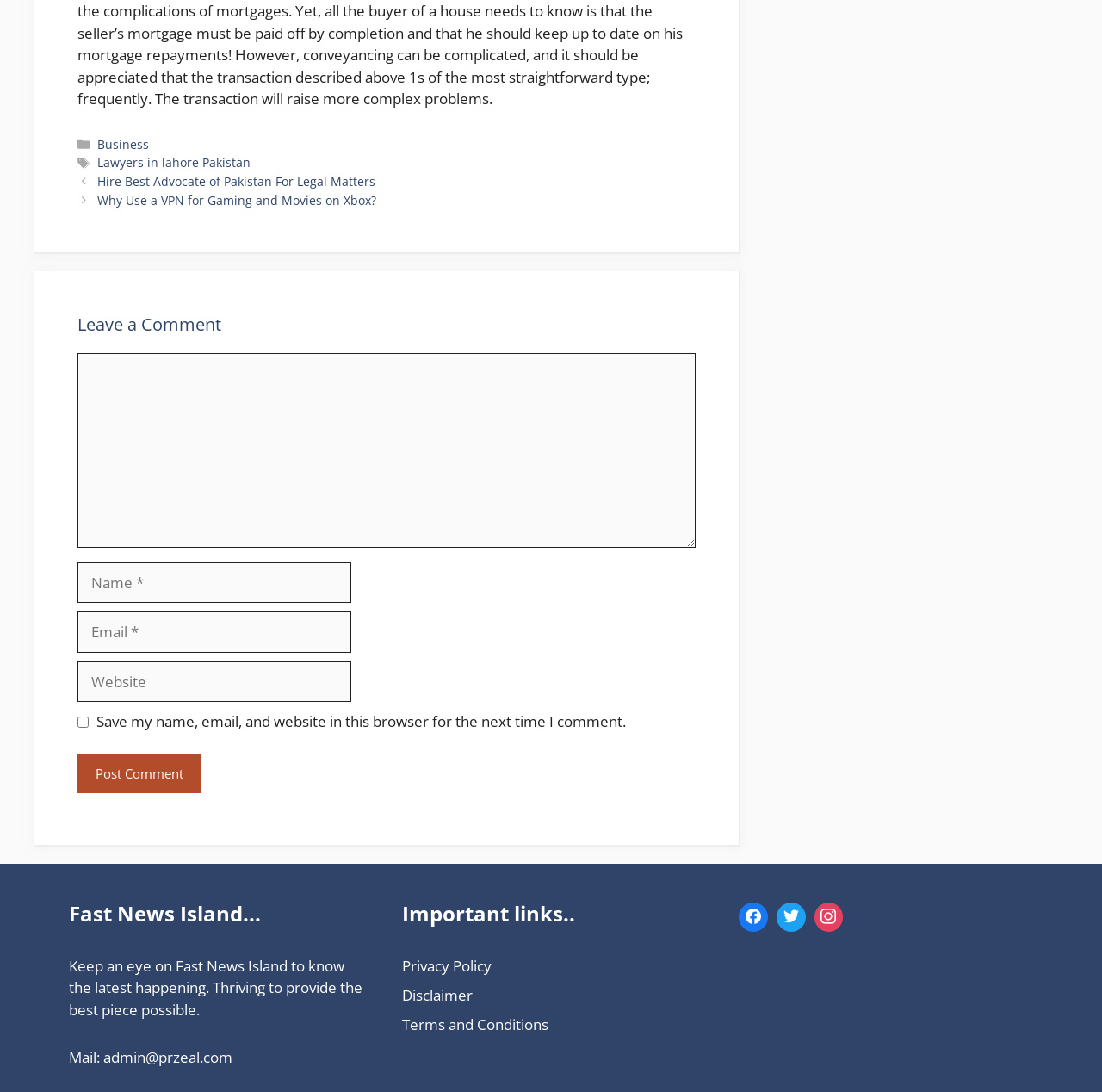Please locate the bounding box coordinates of the element's region that needs to be clicked to follow the instruction: "Click on SUPPORT | SUBSCRIBE". The bounding box coordinates should be provided as four float numbers between 0 and 1, i.e., [left, top, right, bottom].

None